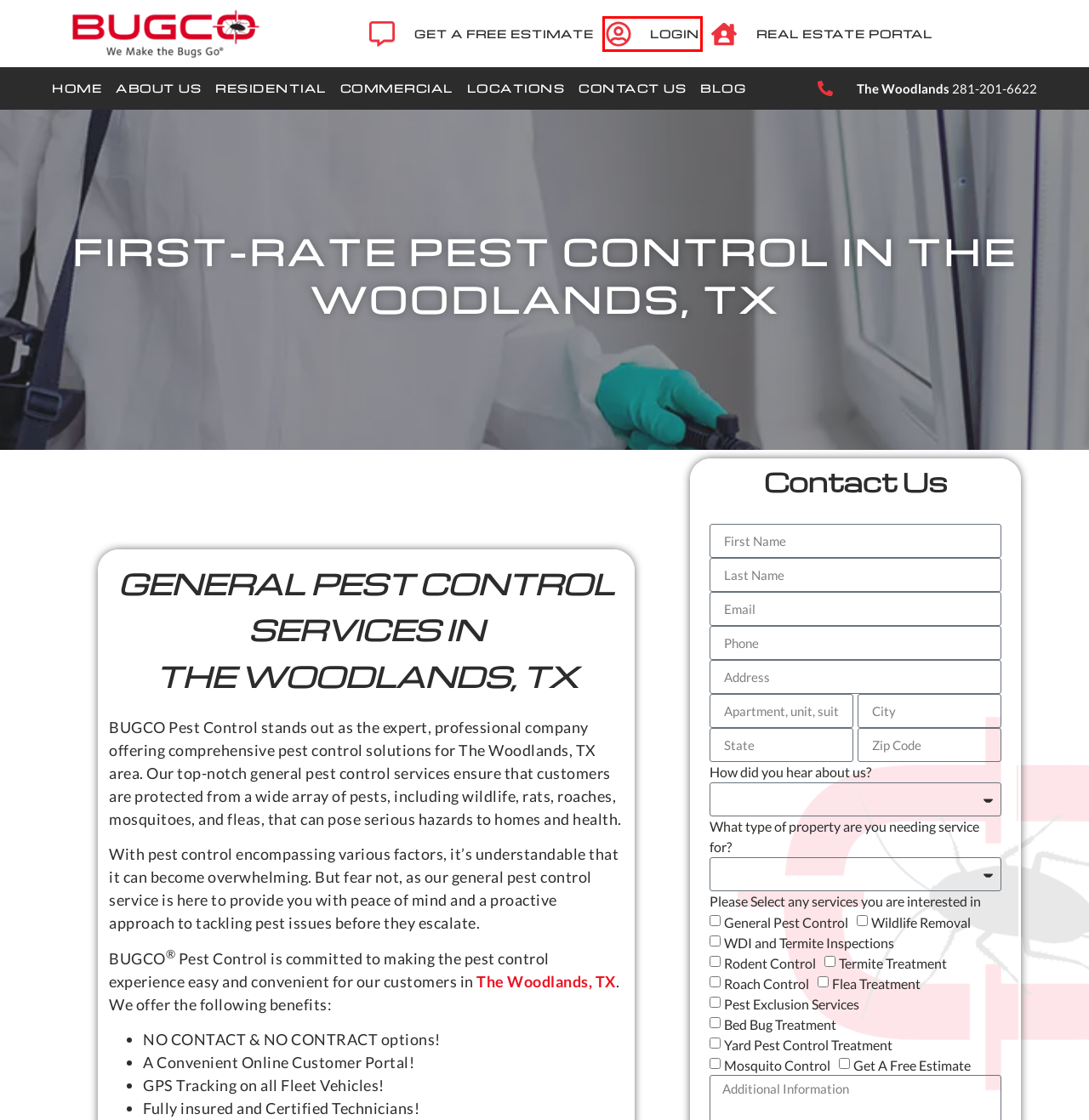Observe the webpage screenshot and focus on the red bounding box surrounding a UI element. Choose the most appropriate webpage description that corresponds to the new webpage after clicking the element in the bounding box. Here are the candidates:
A. Pest Control and Termite Blogs | BUGCO Pest Control
B. Real Estate Inspectors and Agents
C. Customer Portal
D. Pest Control Office Locations | BUGCO
E. About Us - BUGCO® Pest Control
F. Commercial Pest Control
G. Contact Us | BUGCO Pest Control
H. BUGCO Pest Control

C